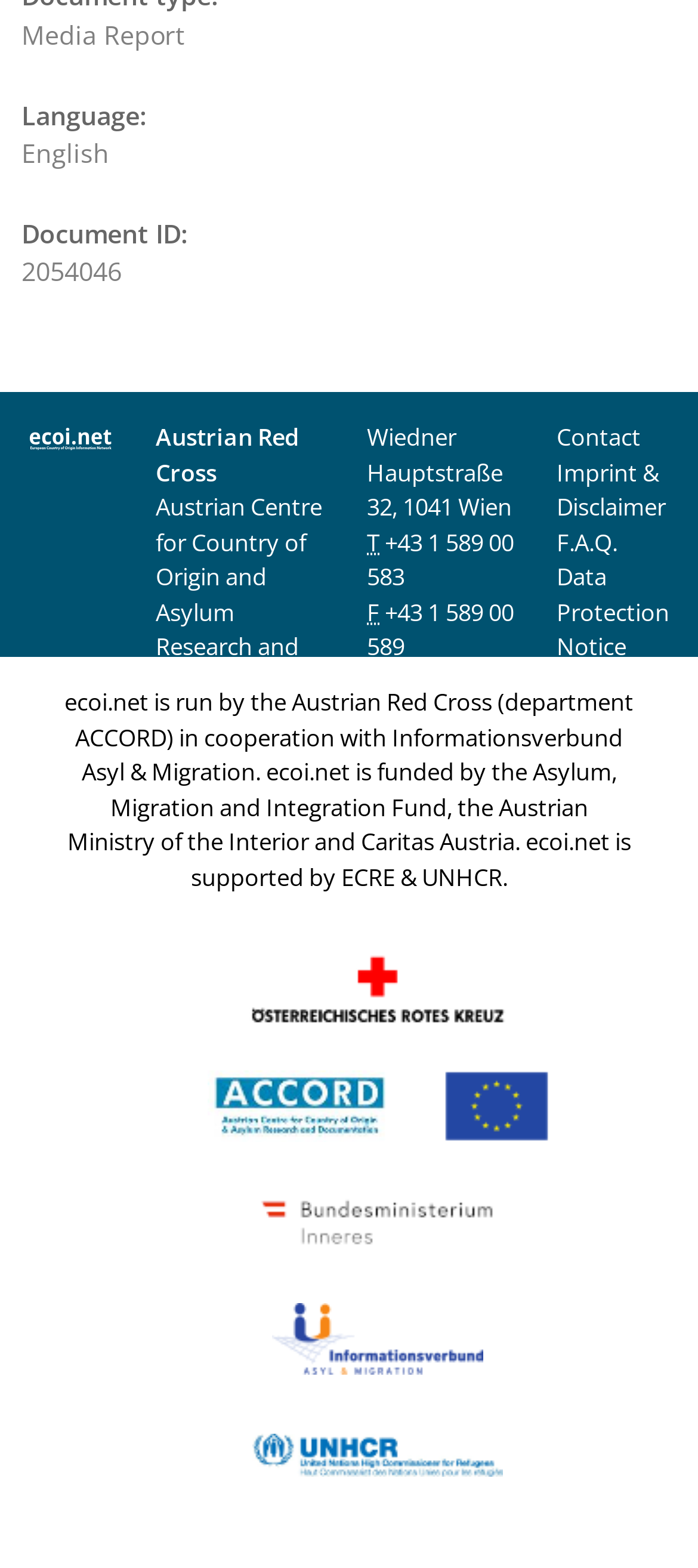How many logos are displayed on the webpage?
Please use the image to provide a one-word or short phrase answer.

6